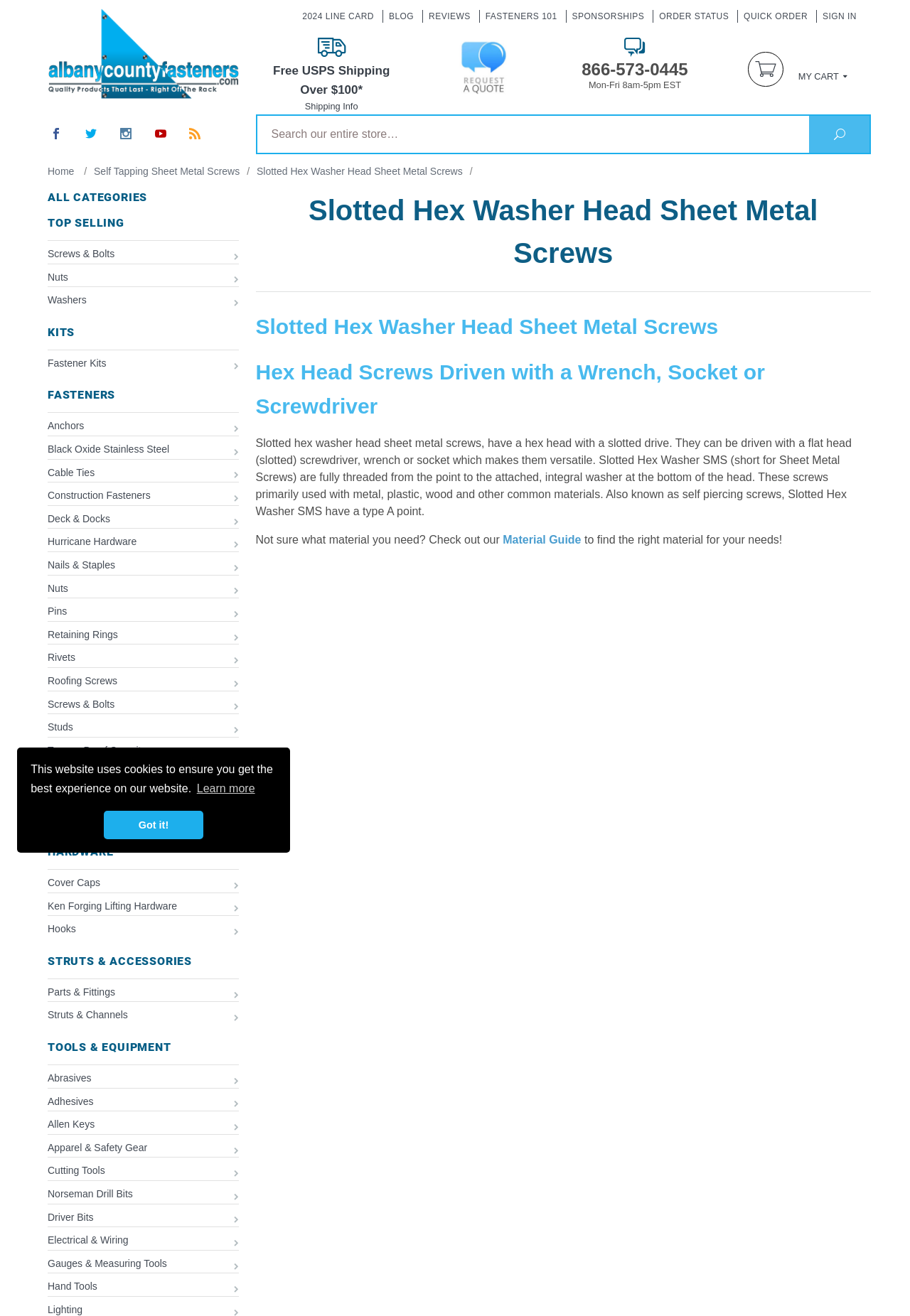Identify the bounding box coordinates of the clickable region required to complete the instruction: "Learn more about cookies". The coordinates should be given as four float numbers within the range of 0 and 1, i.e., [left, top, right, bottom].

[0.214, 0.591, 0.283, 0.608]